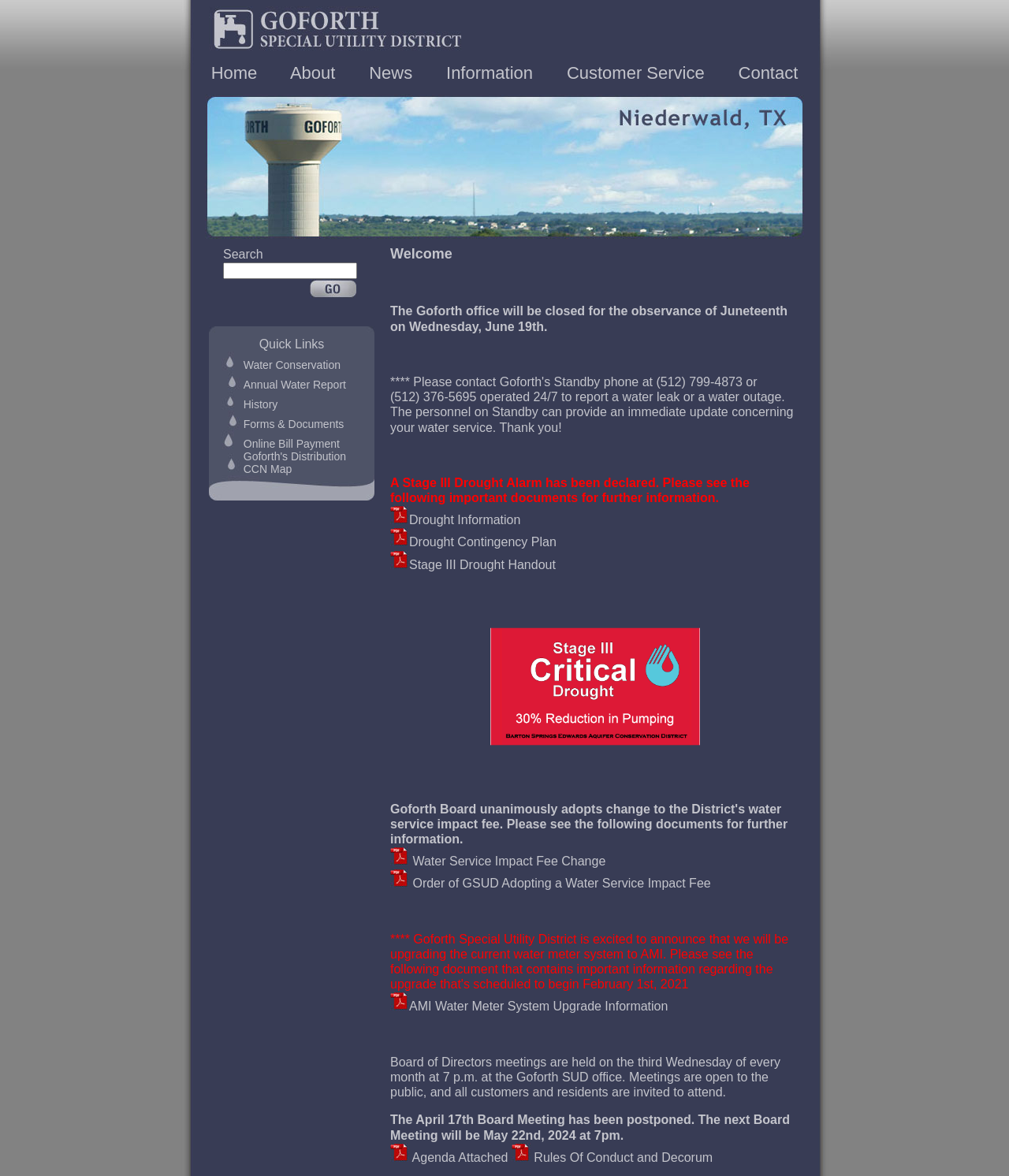Locate the bounding box coordinates of the element that should be clicked to execute the following instruction: "Search for something".

[0.221, 0.223, 0.354, 0.237]